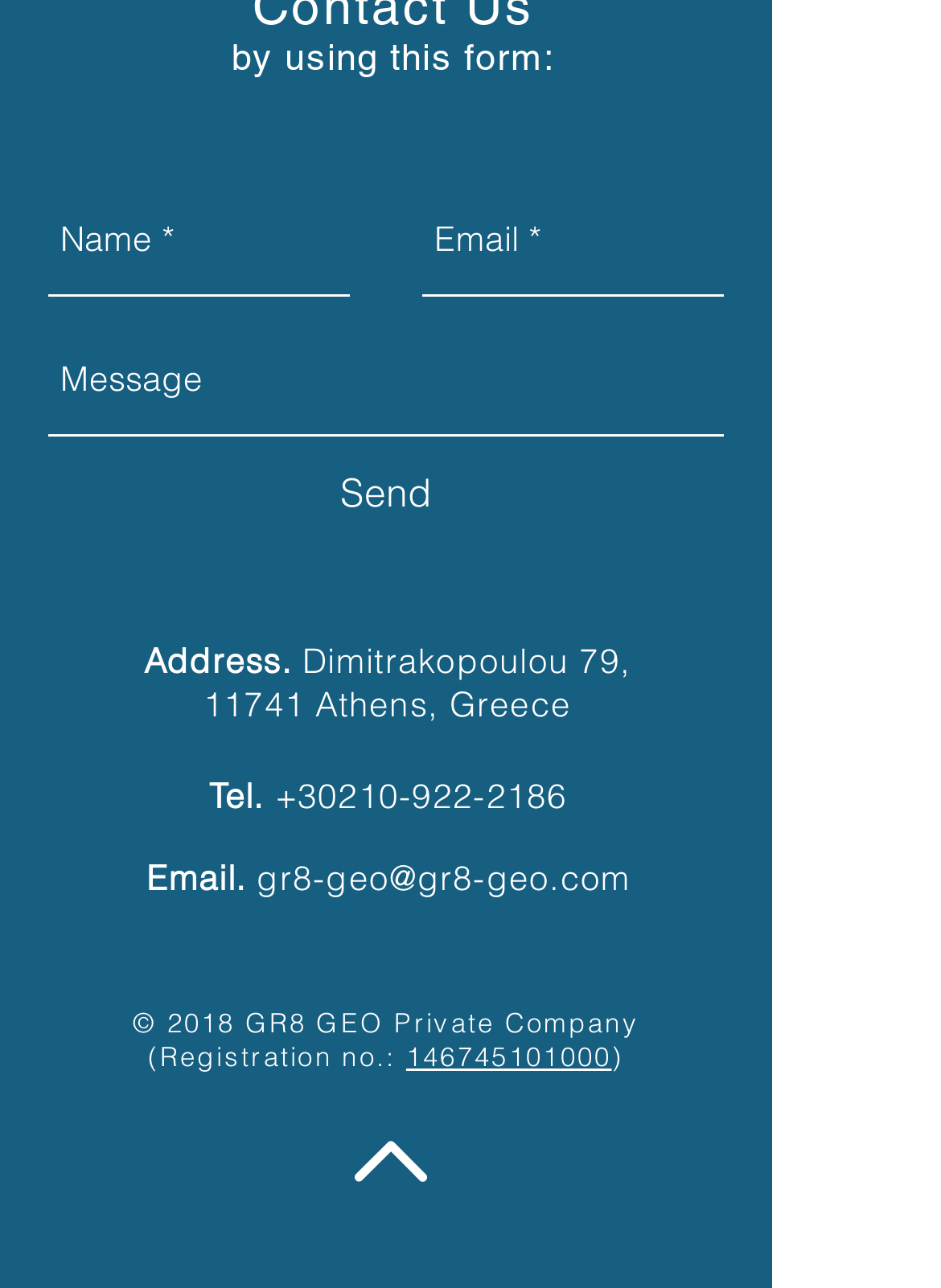Give a short answer using one word or phrase for the question:
What is the company's phone number?

+30210-922-2186